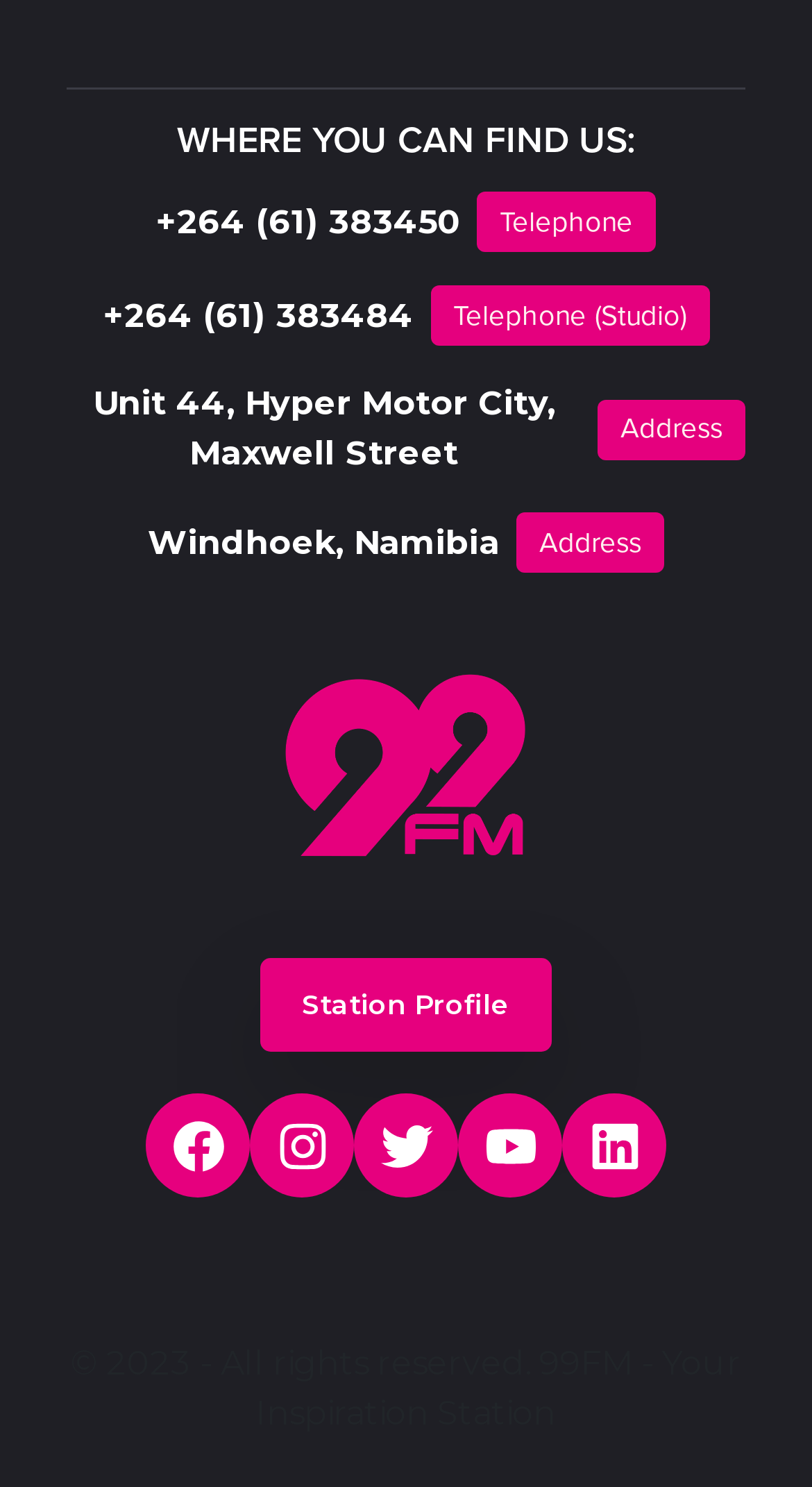Identify the bounding box coordinates of the clickable section necessary to follow the following instruction: "View the 99FM logo". The coordinates should be presented as four float numbers from 0 to 1, i.e., [left, top, right, bottom].

[0.31, 0.441, 0.69, 0.588]